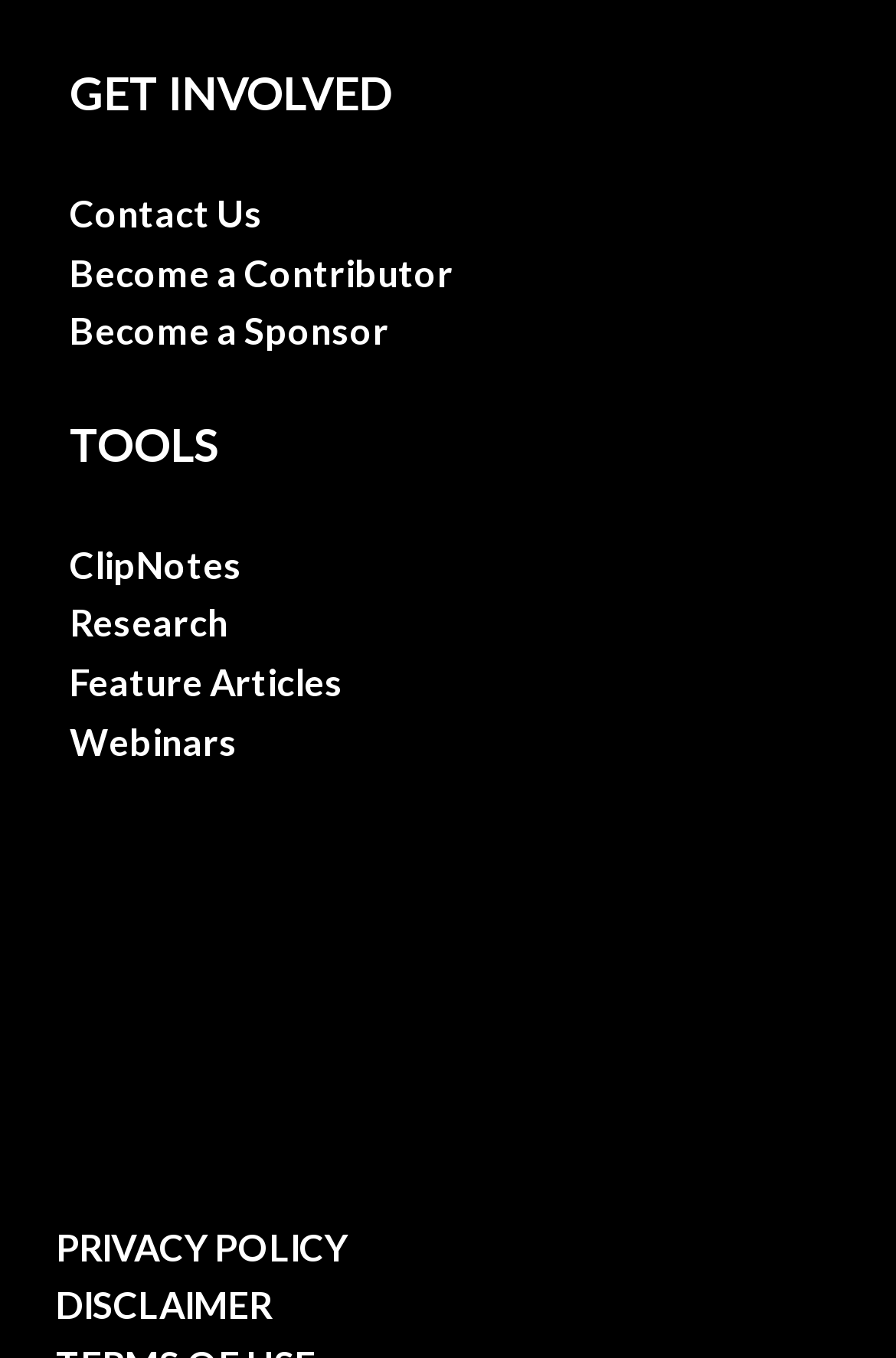How many links are there on the right side of the webpage? From the image, respond with a single word or brief phrase.

4